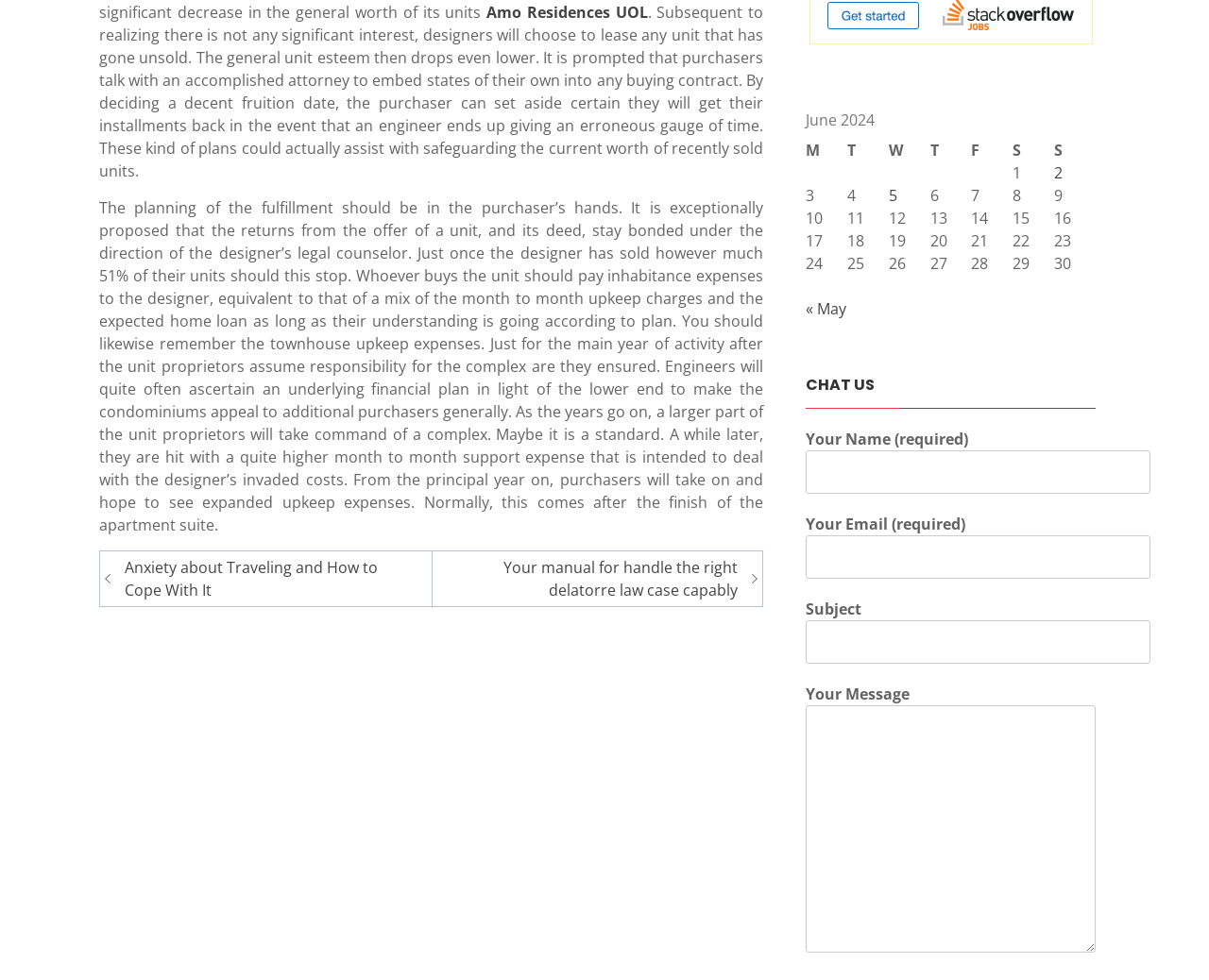Determine the bounding box coordinates of the target area to click to execute the following instruction: "Click the 'Send' button in the contact form."

[0.667, 0.934, 0.707, 0.961]